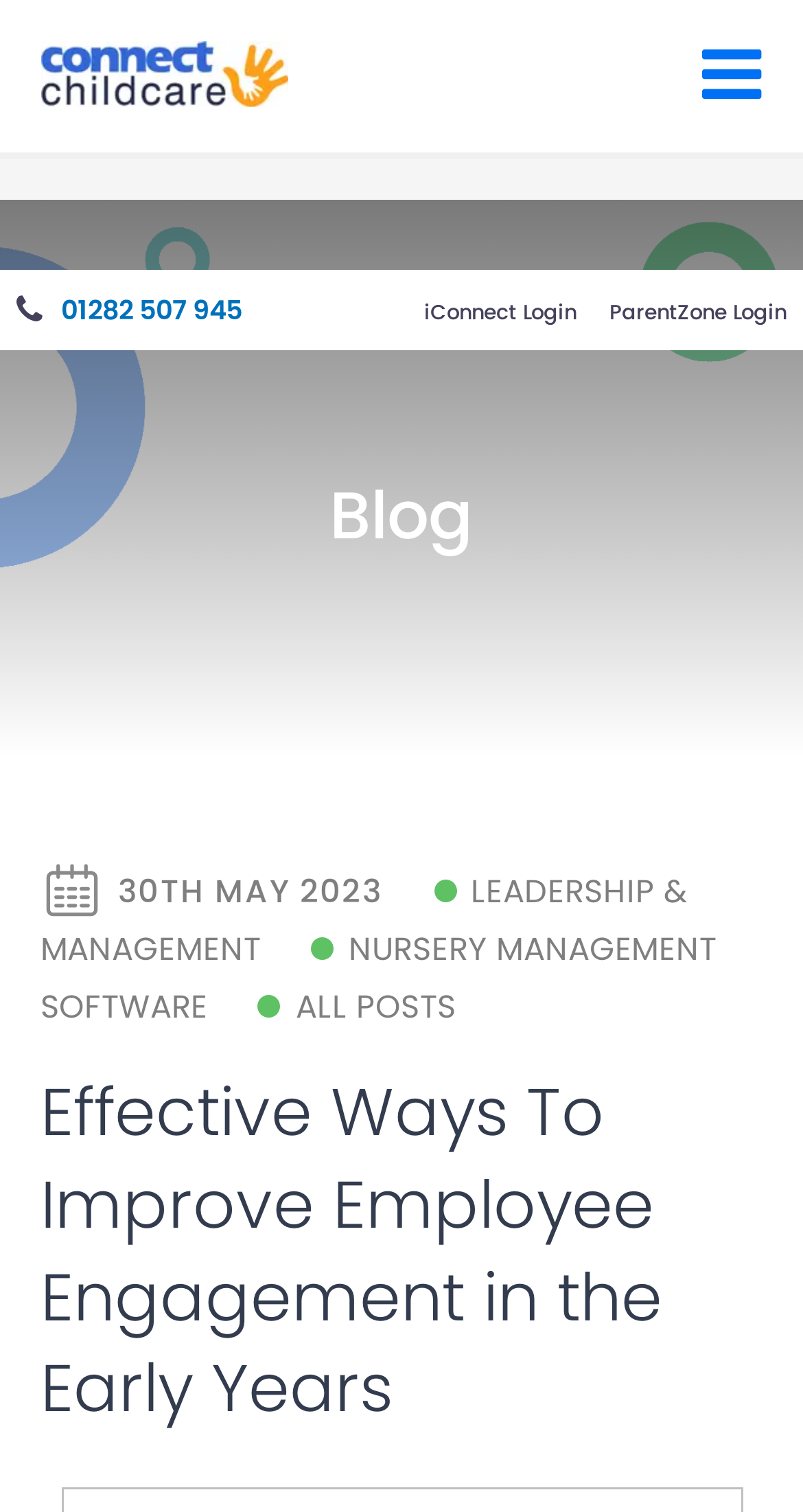What is the name of the nursery management software?
Please answer the question with a detailed response using the information from the screenshot.

I found the name of the nursery management software by looking at the top section of the webpage, where I saw a link with the text 'Connect Childcare' and an image with the same name.